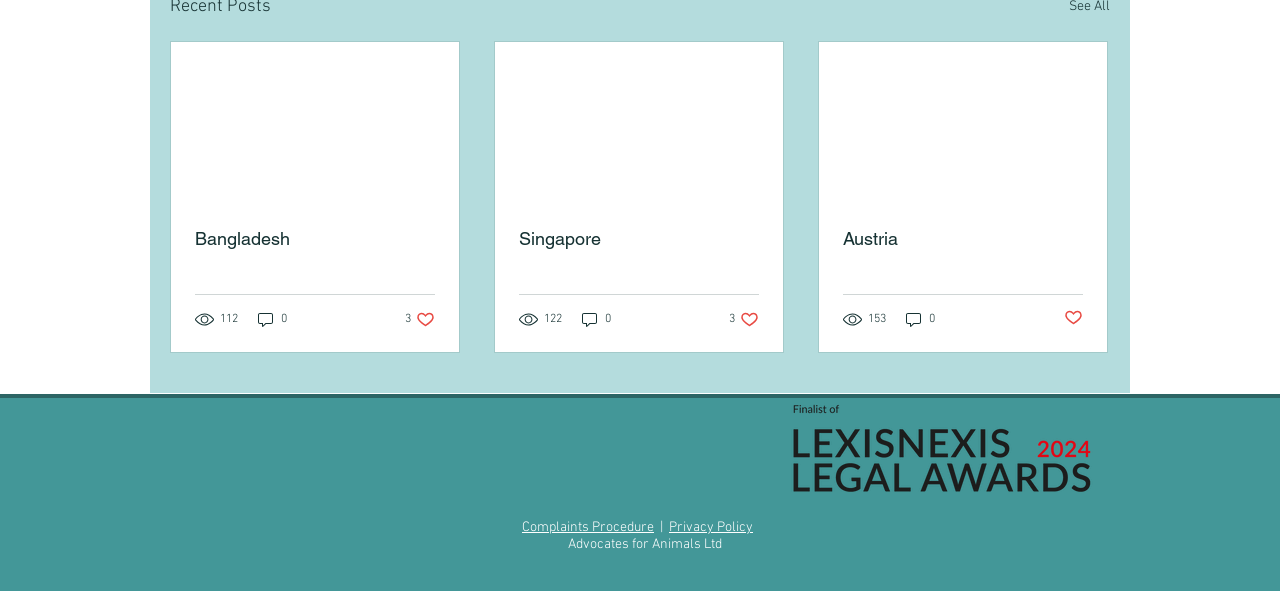Using the details in the image, give a detailed response to the question below:
What is the purpose of the button with 3 likes?

I inferred the answer by analyzing the button element with the text '3 likes. Post not marked as liked'. This suggests that the button is used to like a post, and the post currently has 3 likes.